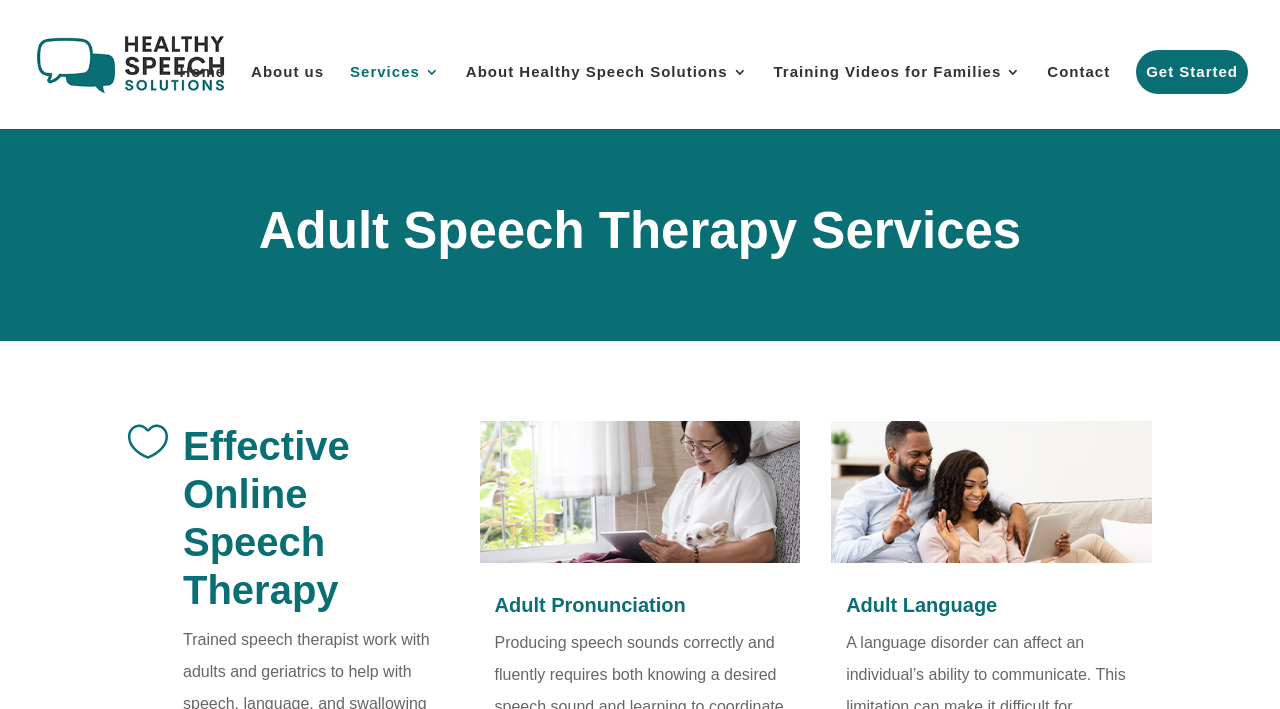How many main navigation links are there?
Using the image as a reference, answer the question in detail.

The main navigation links are located at the top of the webpage, and they are 'Home', 'About us', 'Services', 'About Healthy Speech Solutions', 'Training Videos for Families', and 'Contact'. There are 6 links in total.